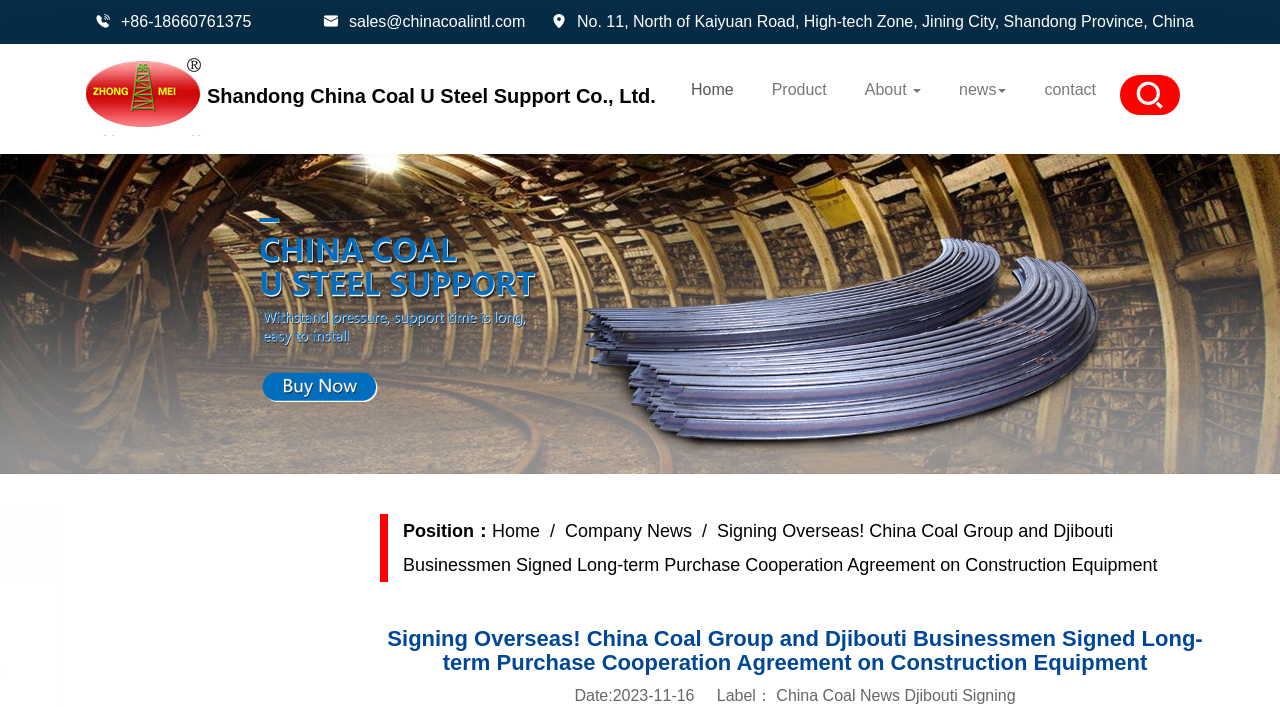What is the date of the news article?
Provide a detailed answer to the question, using the image to inform your response.

The date of the news article can be found in the text element with the text 'Date:2023-11-16' which is located at the bottom of the news article.